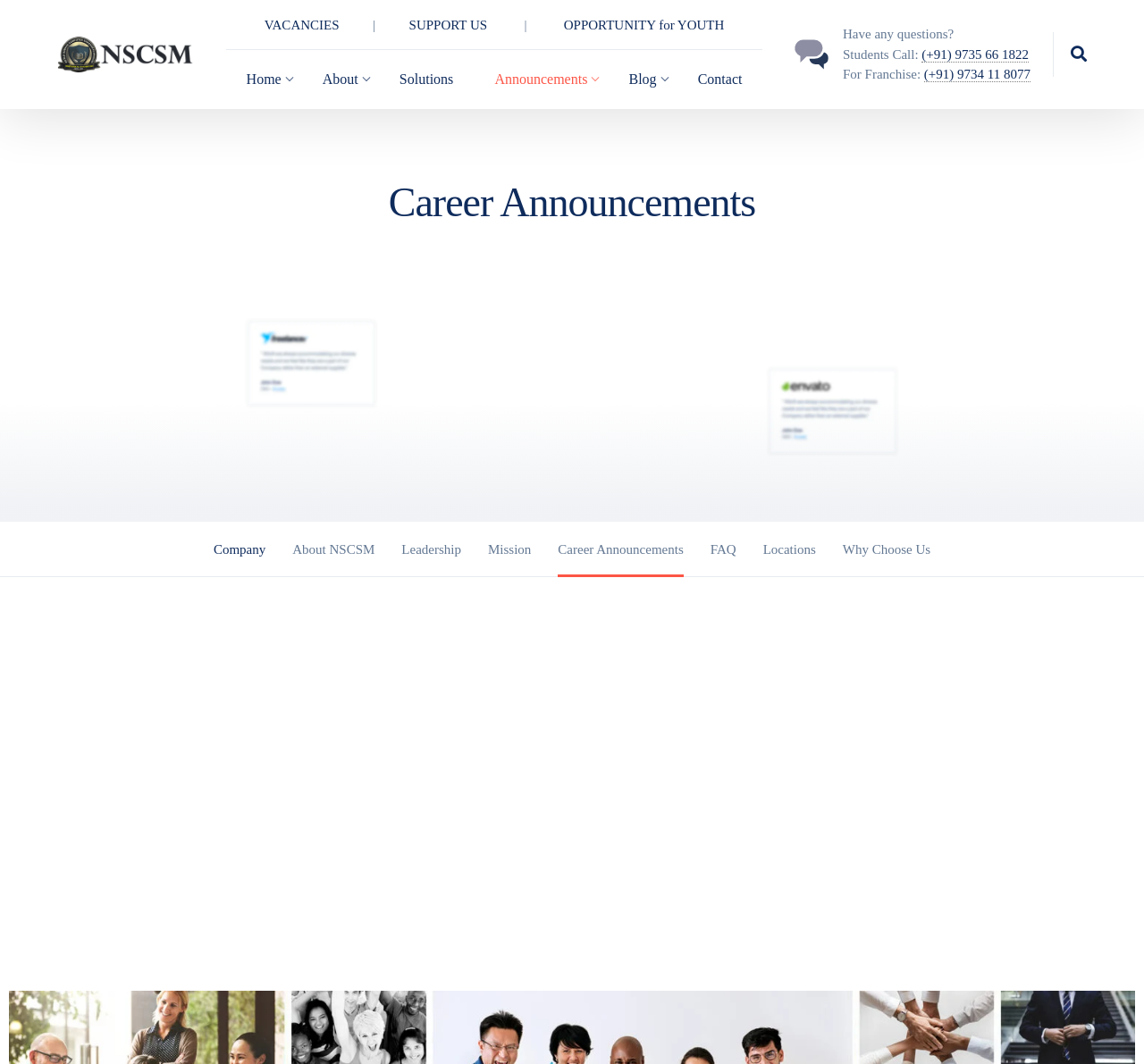Locate the bounding box coordinates of the clickable region necessary to complete the following instruction: "Visit the 'About NSCSM' page". Provide the coordinates in the format of four float numbers between 0 and 1, i.e., [left, top, right, bottom].

[0.256, 0.49, 0.328, 0.543]